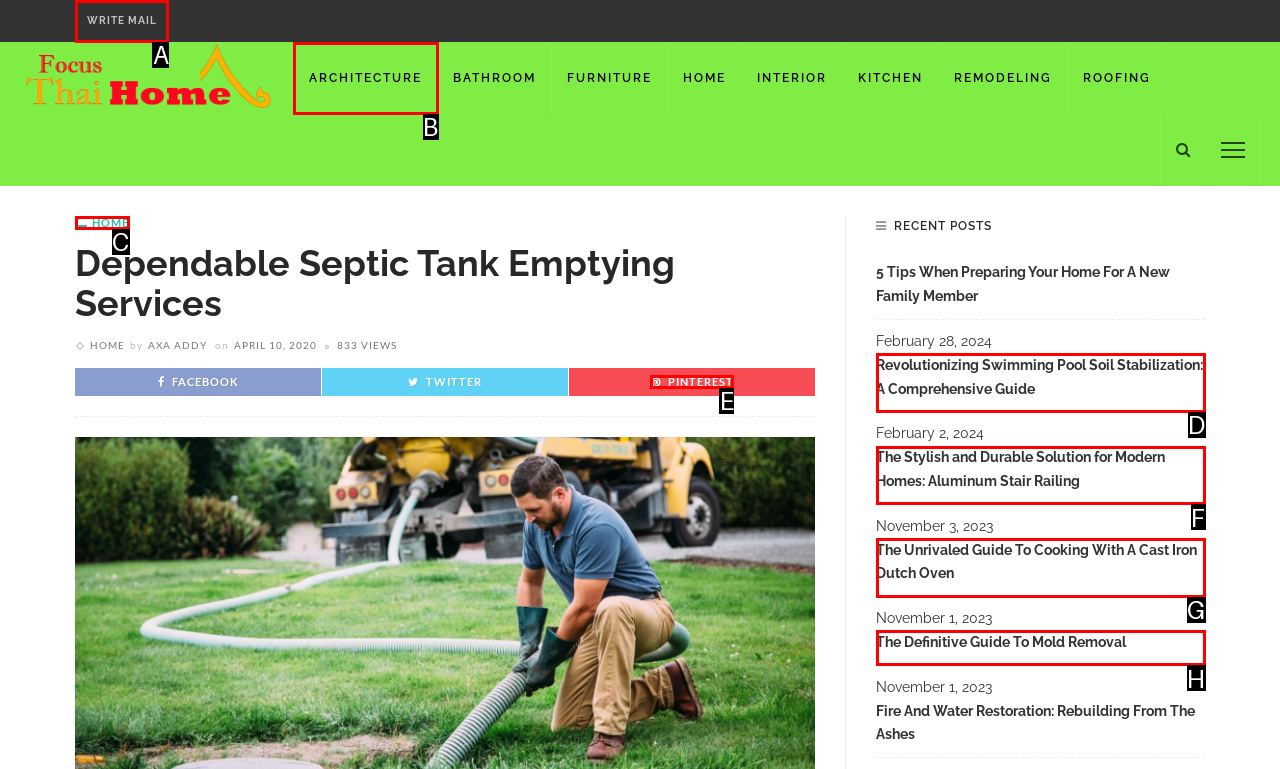What letter corresponds to the UI element to complete this task: Click on WRITE MAIL
Answer directly with the letter.

A